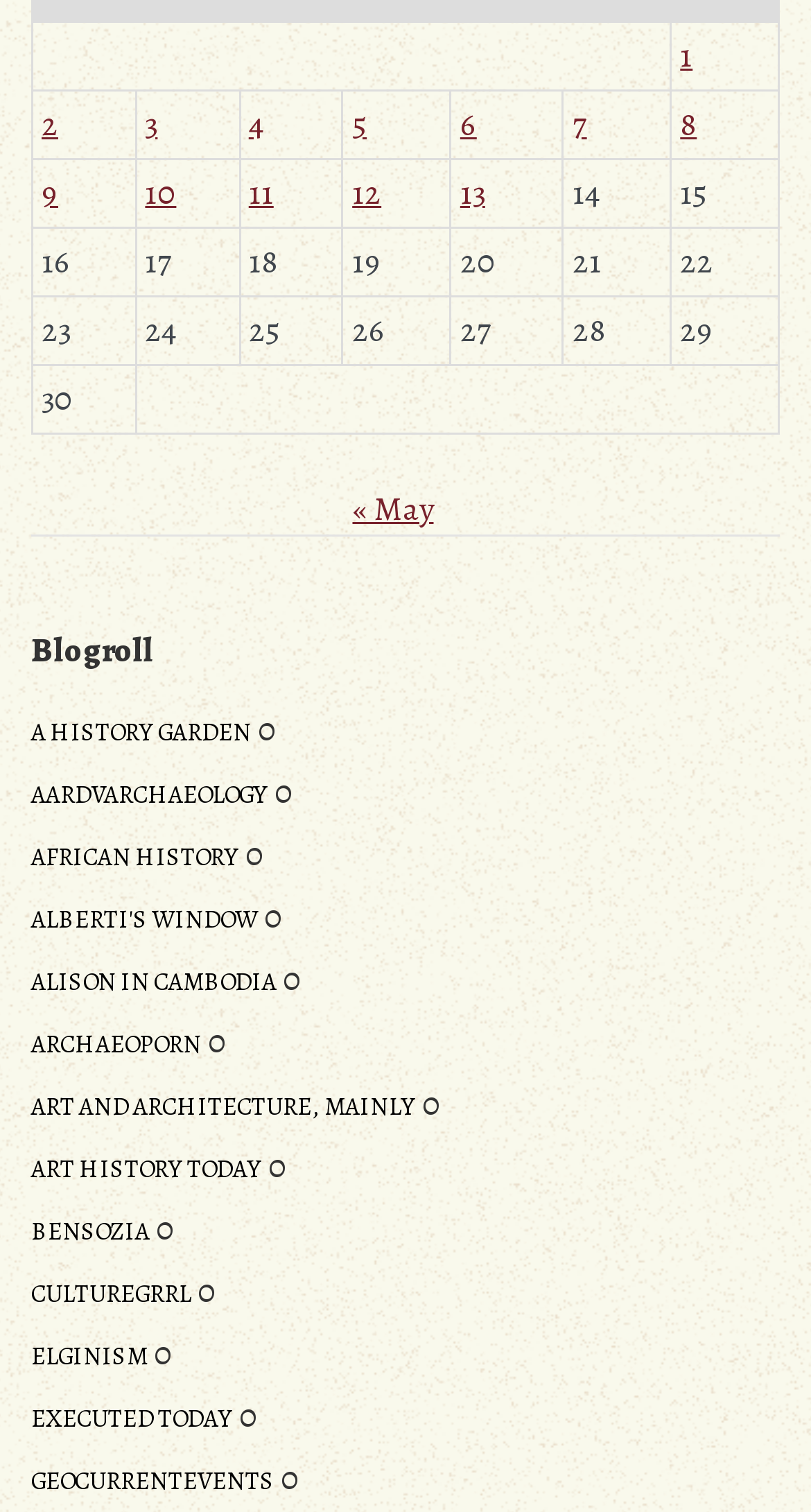Could you highlight the region that needs to be clicked to execute the instruction: "Click on 'A HISTORY GARDEN'"?

[0.038, 0.473, 0.31, 0.495]